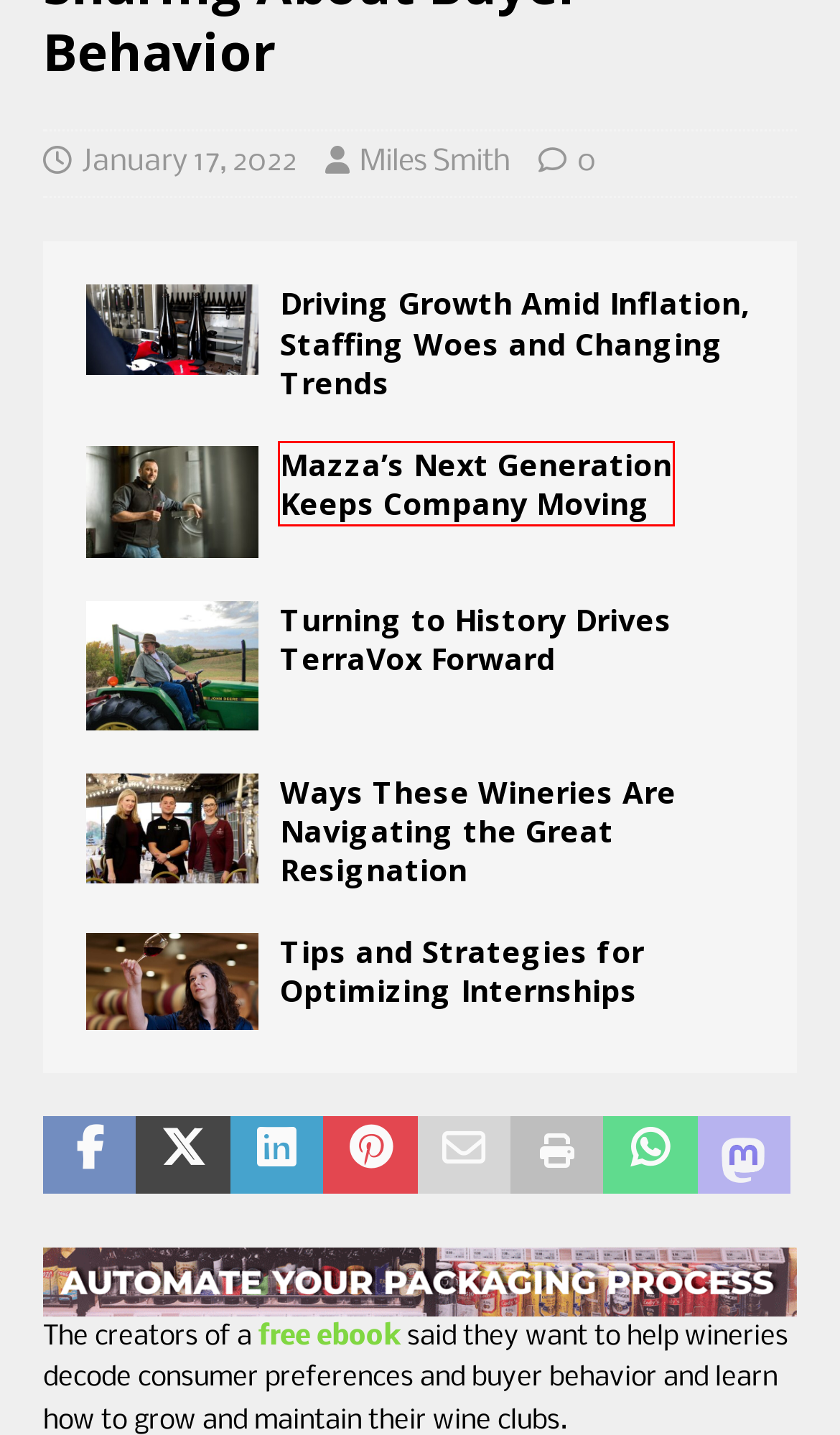Consider the screenshot of a webpage with a red bounding box around an element. Select the webpage description that best corresponds to the new page after clicking the element inside the red bounding box. Here are the candidates:
A. Turning to History Drives TerraVox Forward
B. Tips and Strategies for Optimizing Internships
C. Mazza’s Next Generation Keeps Company Moving
D. January 2022
E. MH Magazine WordPress Theme | Responsive News & Magazine Theme
F. Ways These Wineries Are Navigating the Great Resignation
G. Driving Growth Amid Inflation, Staffing Woes and Changing Trends
H. Miles Smith

C